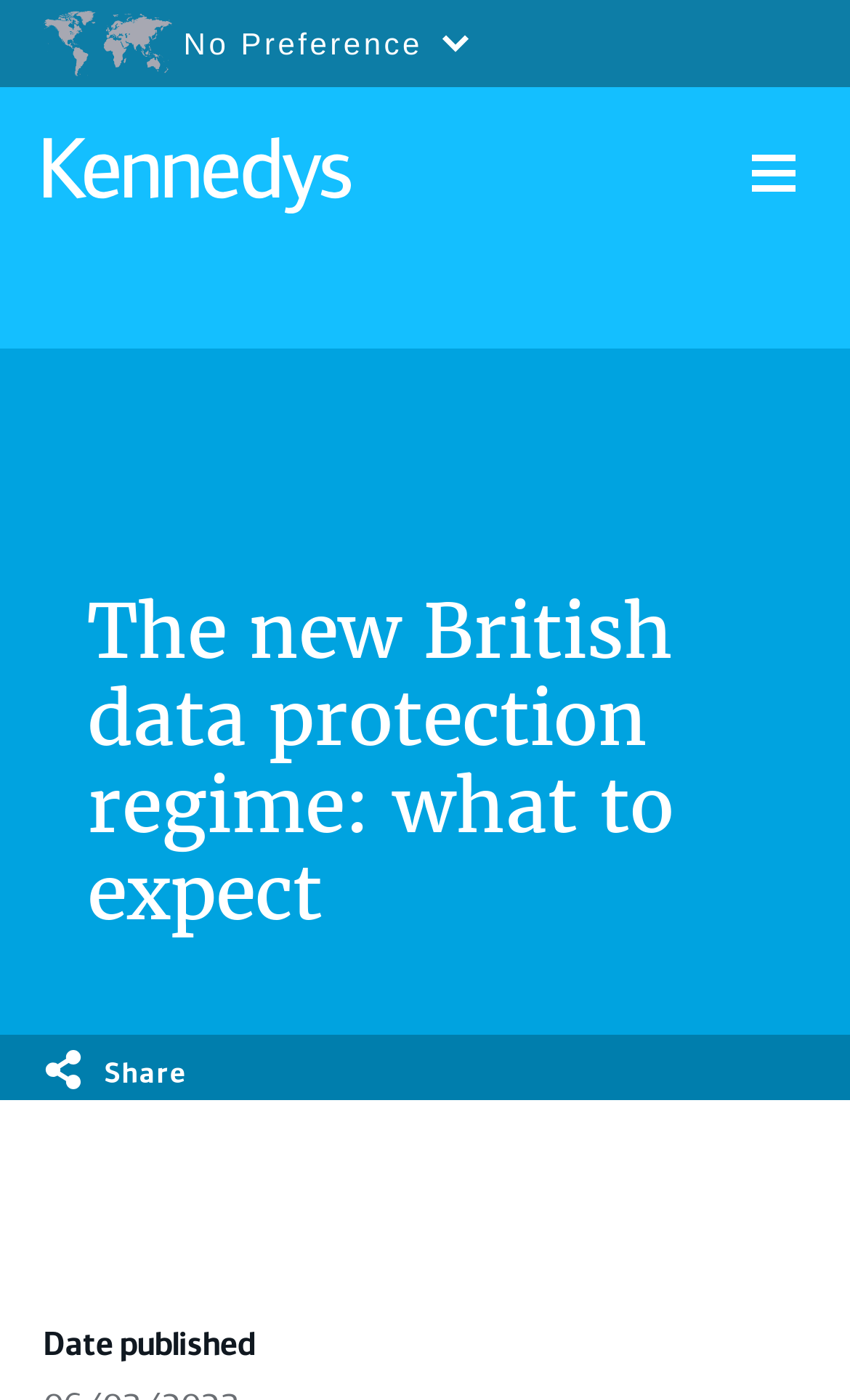Find the bounding box coordinates of the clickable area required to complete the following action: "Open the region selection menu".

[0.051, 0.0, 0.549, 0.062]